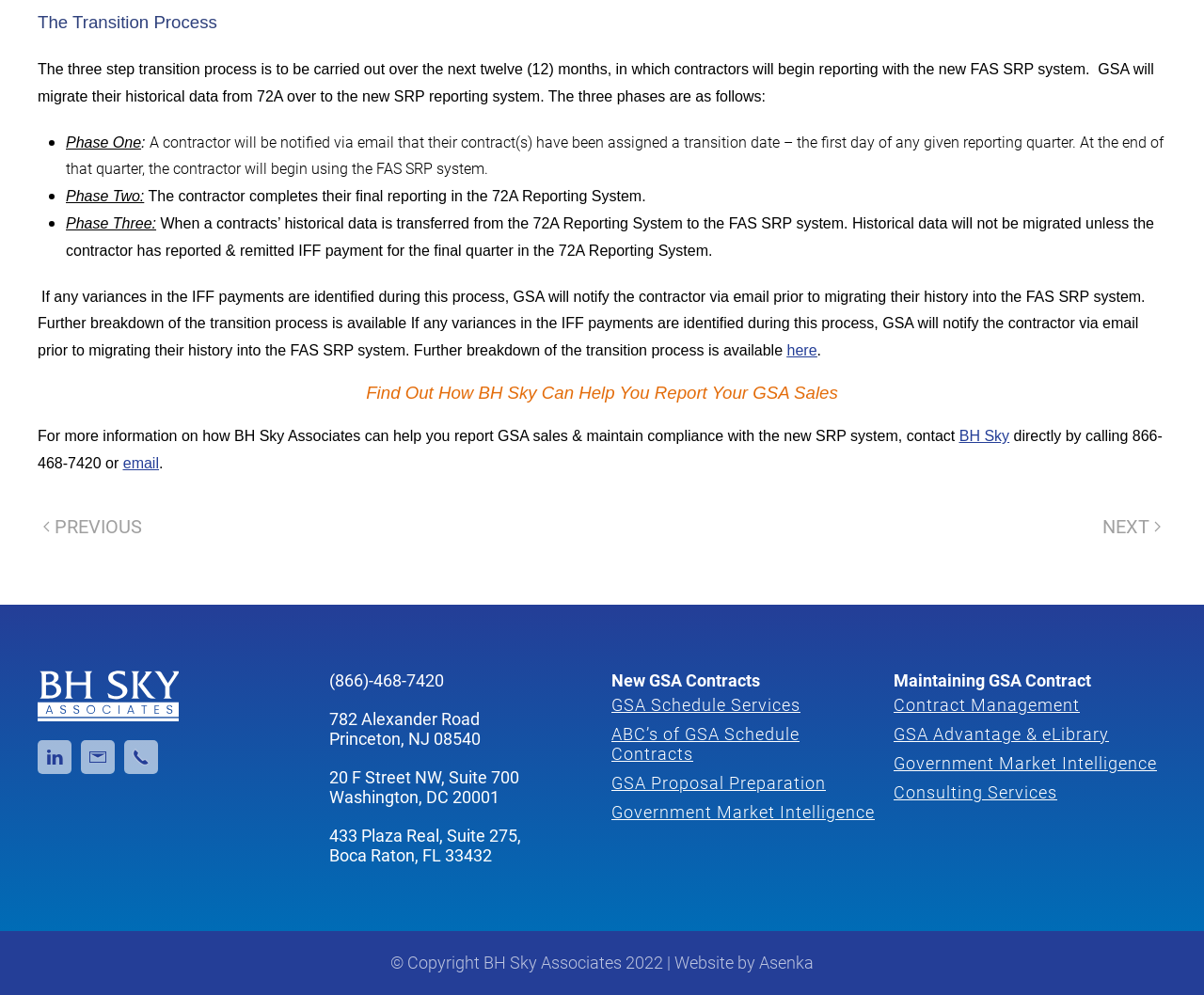Identify the bounding box coordinates for the UI element that matches this description: "email".

[0.102, 0.457, 0.132, 0.473]